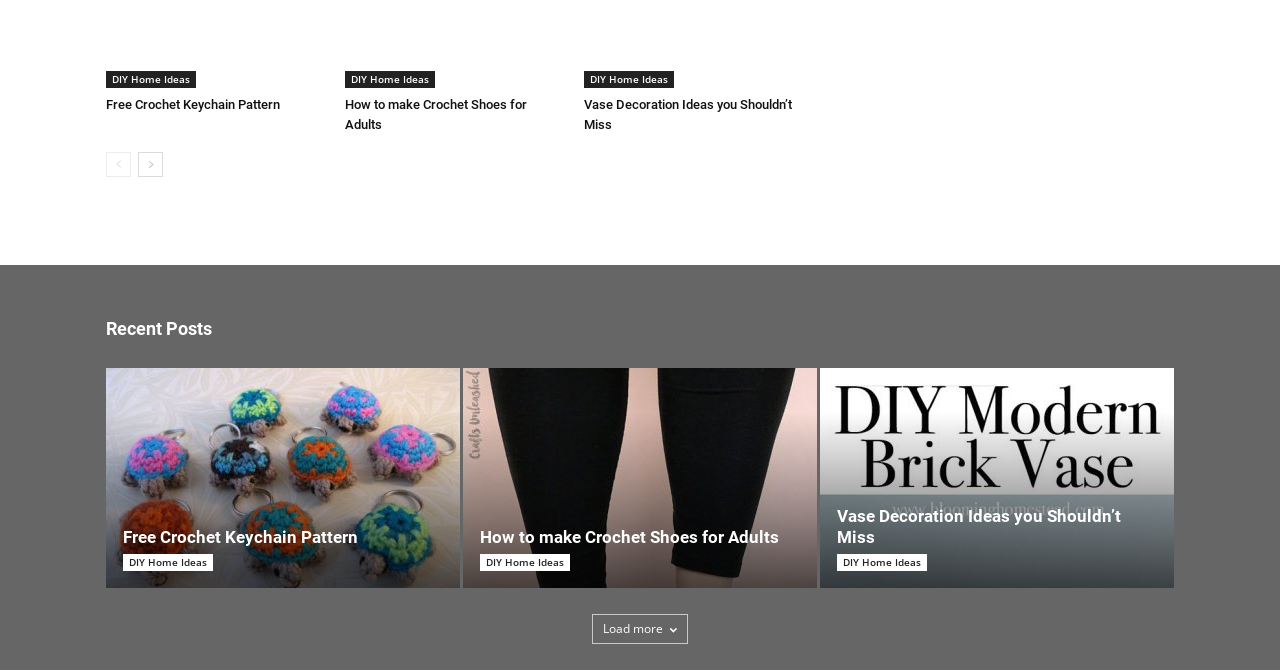Pinpoint the bounding box coordinates of the clickable element to carry out the following instruction: "Explore 'Vase Decoration Ideas you Shouldn’t Miss'."

[0.456, 0.142, 0.627, 0.201]